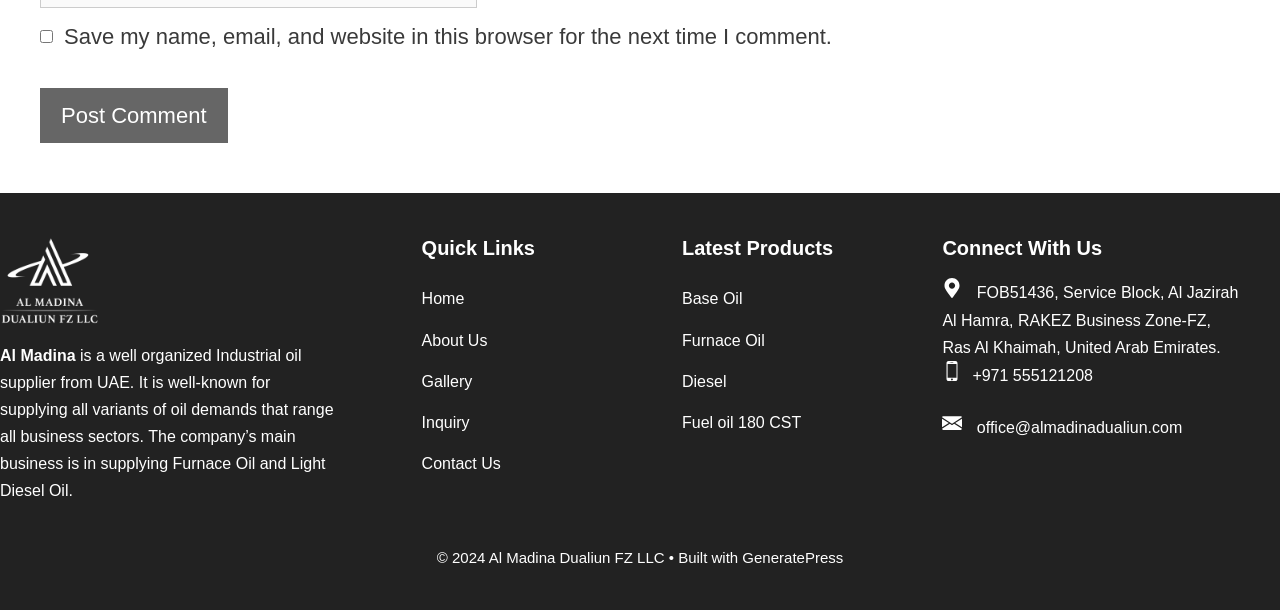Please respond in a single word or phrase: 
What is the phone number of the company?

+971 555121208